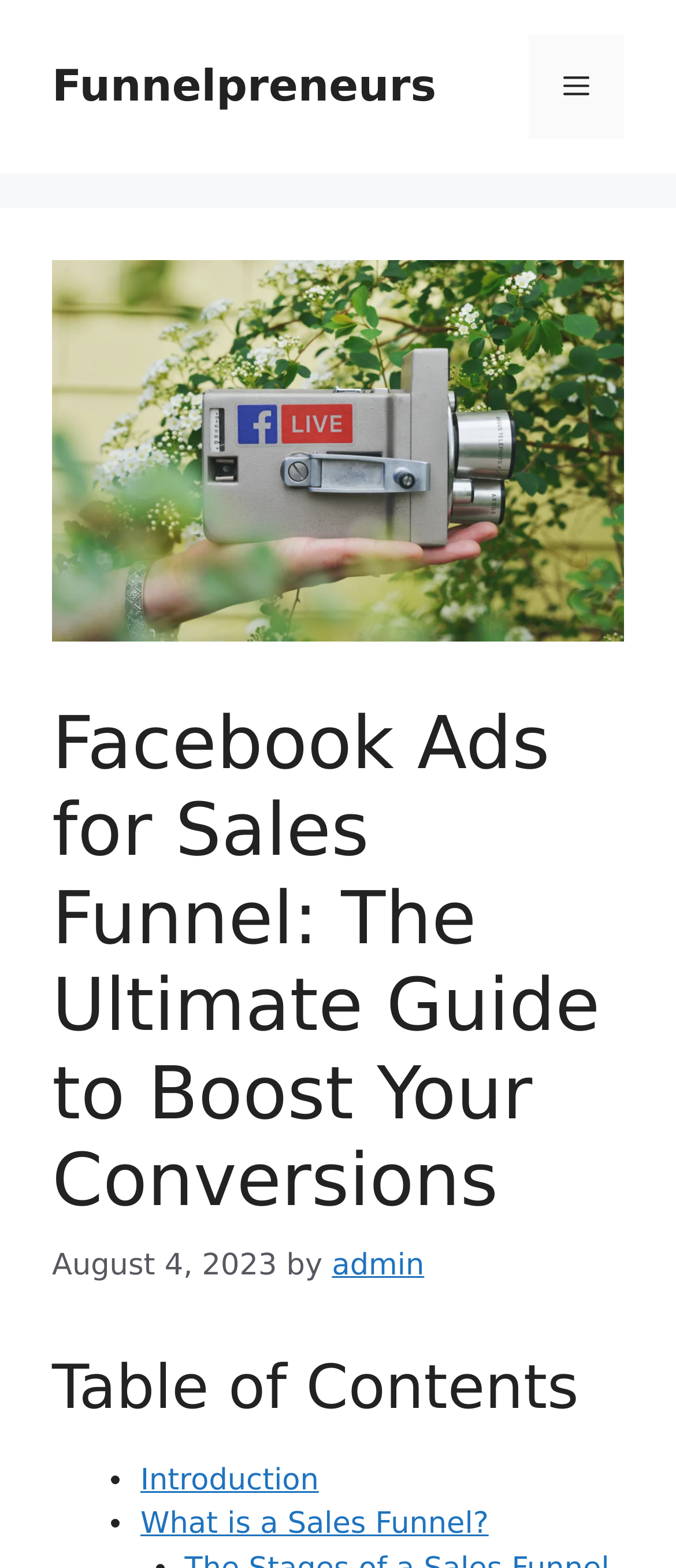What is the main heading displayed on the webpage? Please provide the text.

Facebook Ads for Sales Funnel: The Ultimate Guide to Boost Your Conversions